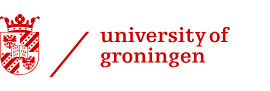What is the year the University of Groningen was established?
Please use the visual content to give a single word or phrase answer.

1614